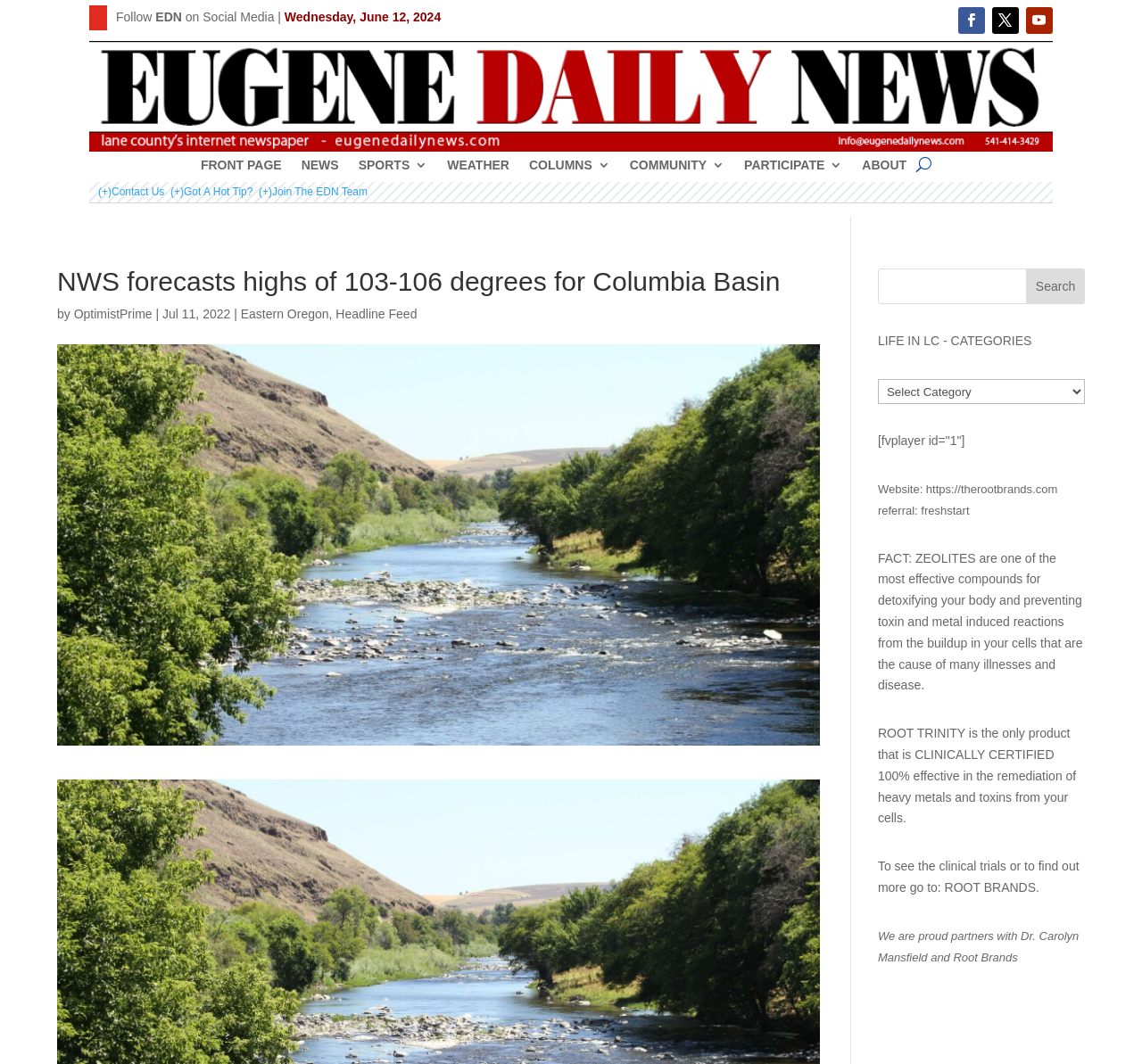What is the forecasted high temperature for Columbia Basin?
Answer with a single word or phrase by referring to the visual content.

103-106 degrees